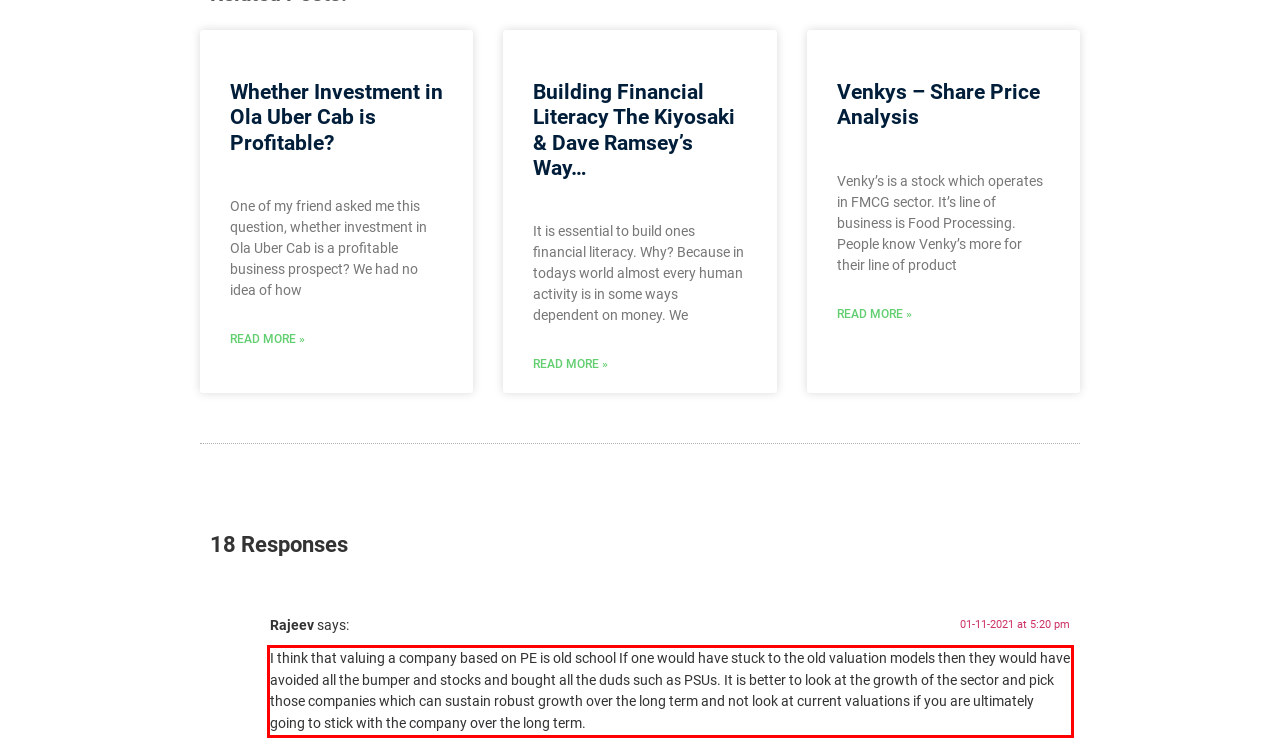You are given a screenshot of a webpage with a UI element highlighted by a red bounding box. Please perform OCR on the text content within this red bounding box.

I think that valuing a company based on PE is old school If one would have stuck to the old valuation models then they would have avoided all the bumper and stocks and bought all the duds such as PSUs. It is better to look at the growth of the sector and pick those companies which can sustain robust growth over the long term and not look at current valuations if you are ultimately going to stick with the company over the long term.